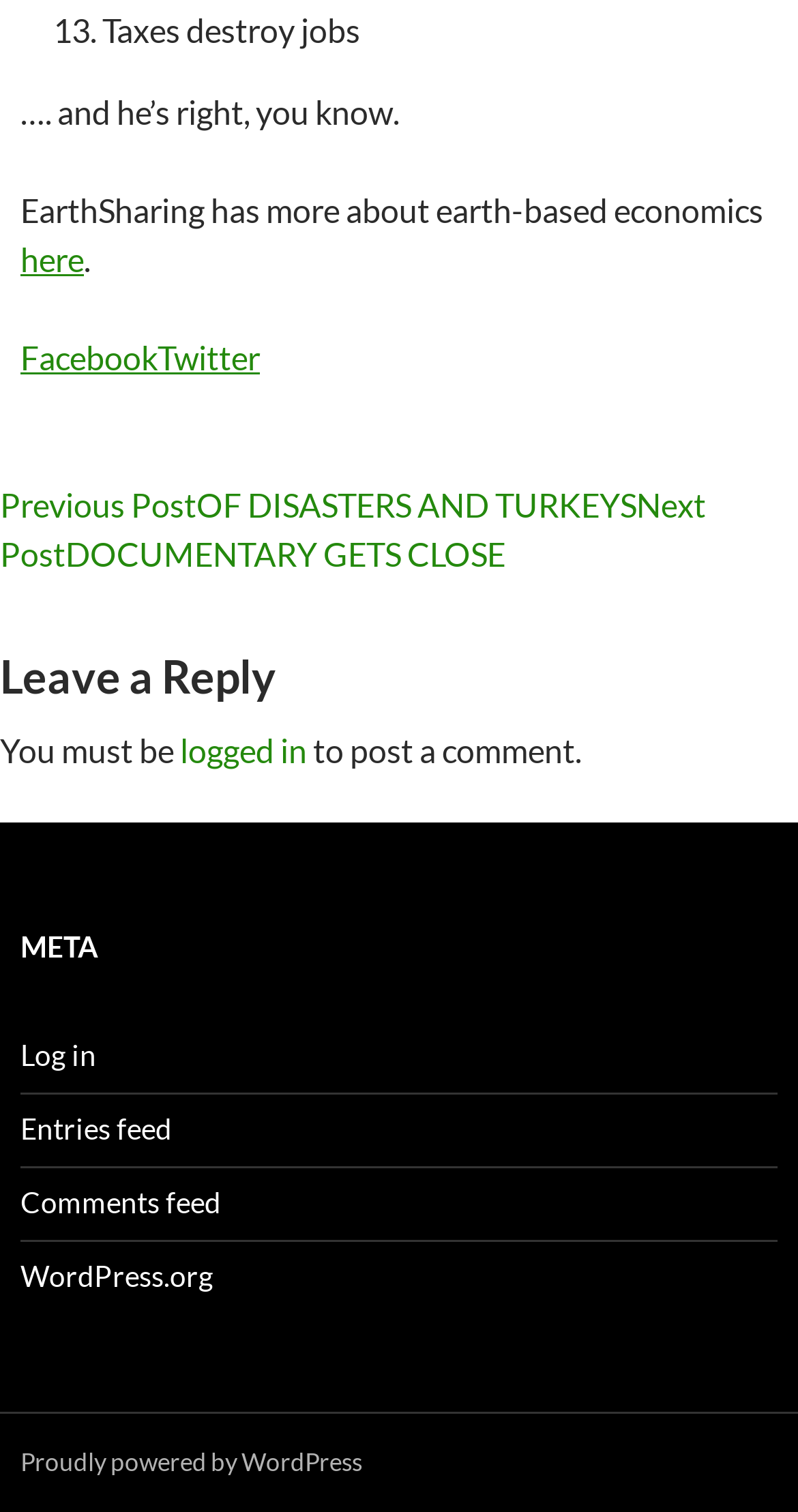Please find the bounding box coordinates of the element that must be clicked to perform the given instruction: "Click on the 'Facebook' link". The coordinates should be four float numbers from 0 to 1, i.e., [left, top, right, bottom].

[0.026, 0.223, 0.197, 0.249]